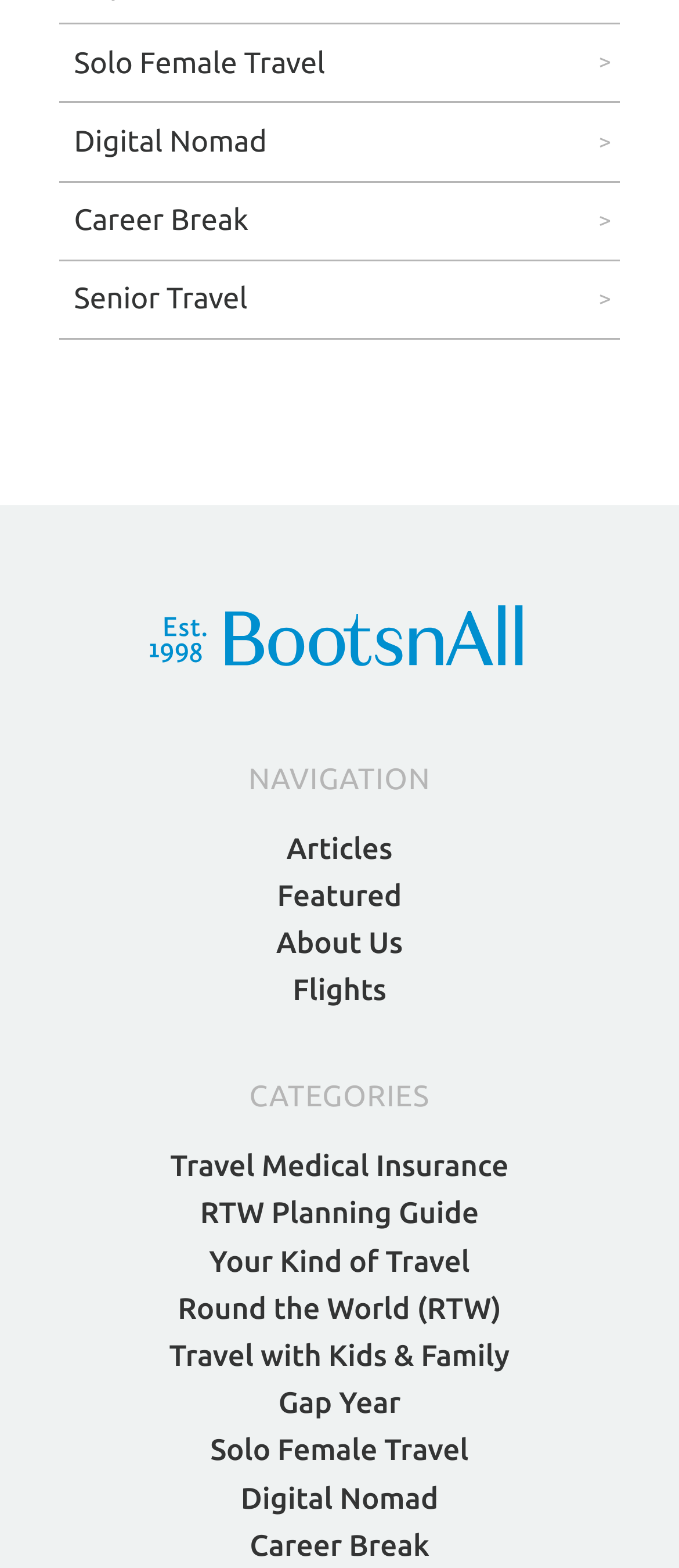Indicate the bounding box coordinates of the element that must be clicked to execute the instruction: "Click on Instagram icon". The coordinates should be given as four float numbers between 0 and 1, i.e., [left, top, right, bottom].

None